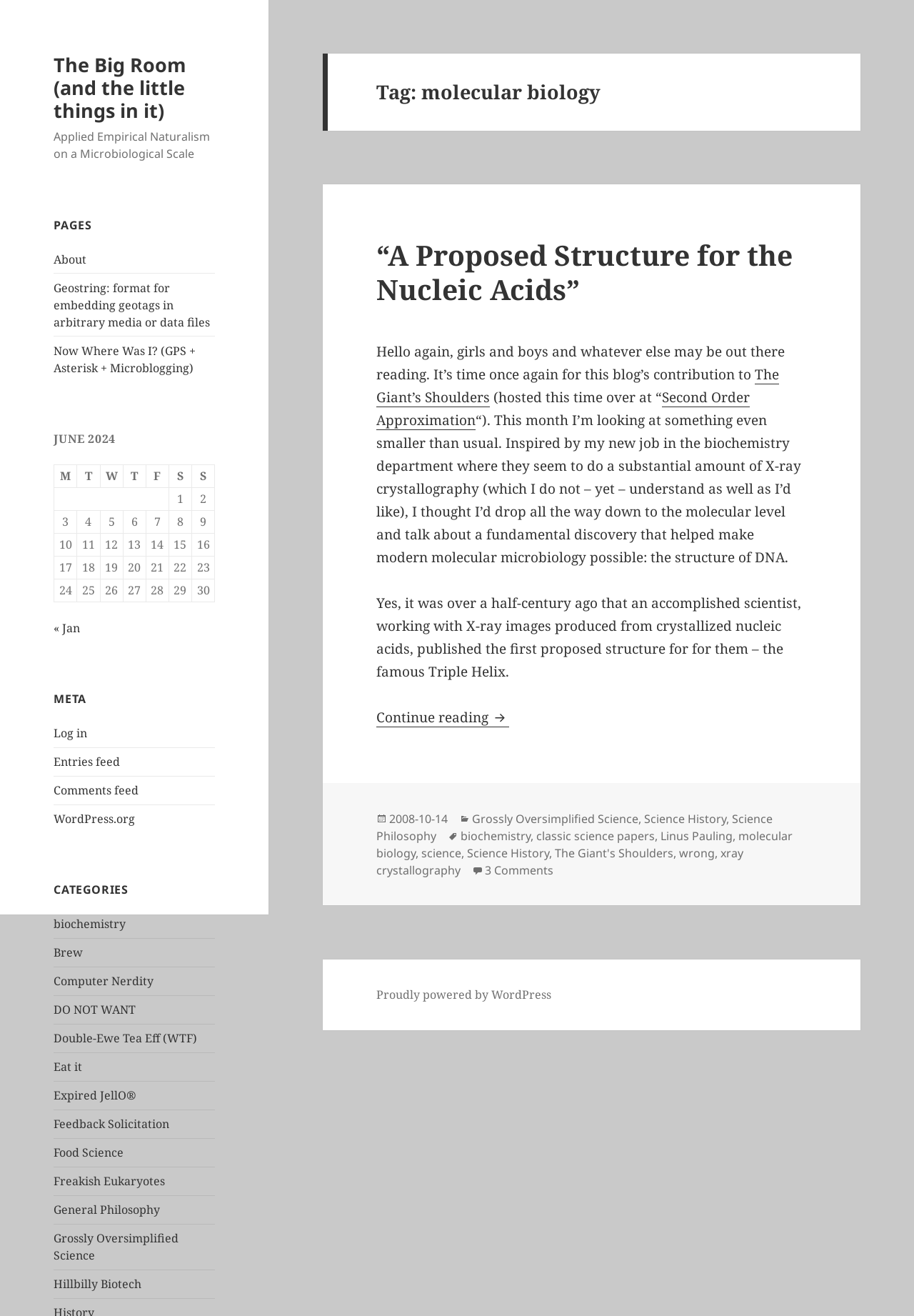Provide the bounding box coordinates of the HTML element this sentence describes: "About".

[0.059, 0.191, 0.095, 0.203]